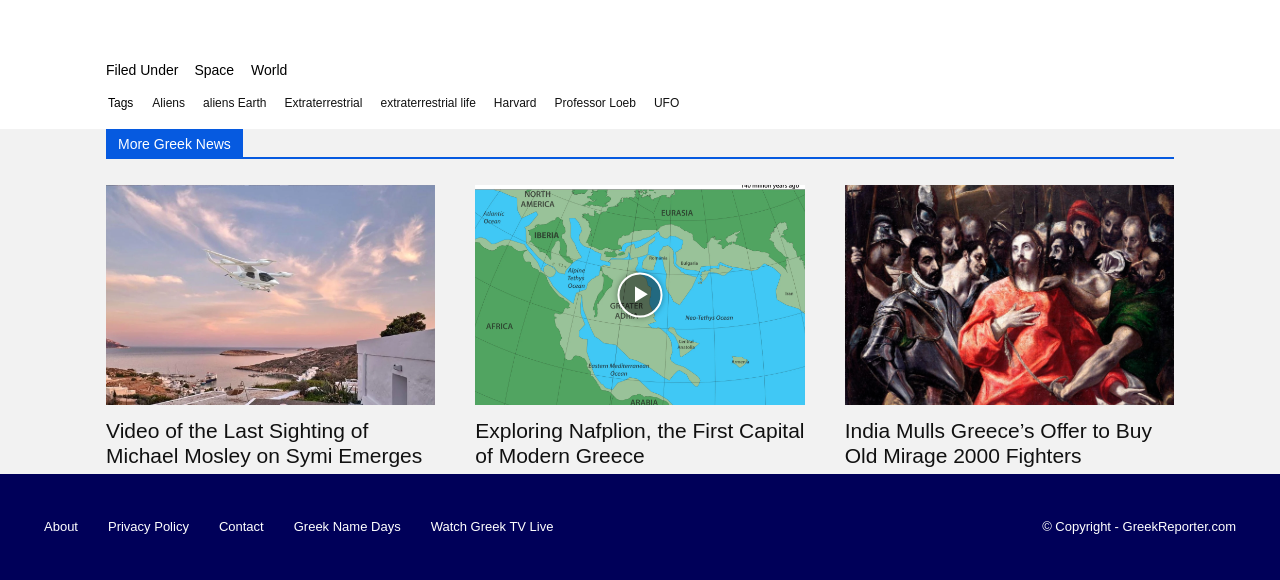Determine the bounding box coordinates of the clickable element to complete this instruction: "Read the article 'Video of the Last Sighting of Michael Mosley on Symi Emerges'". Provide the coordinates in the format of four float numbers between 0 and 1, [left, top, right, bottom].

[0.083, 0.319, 0.34, 0.699]